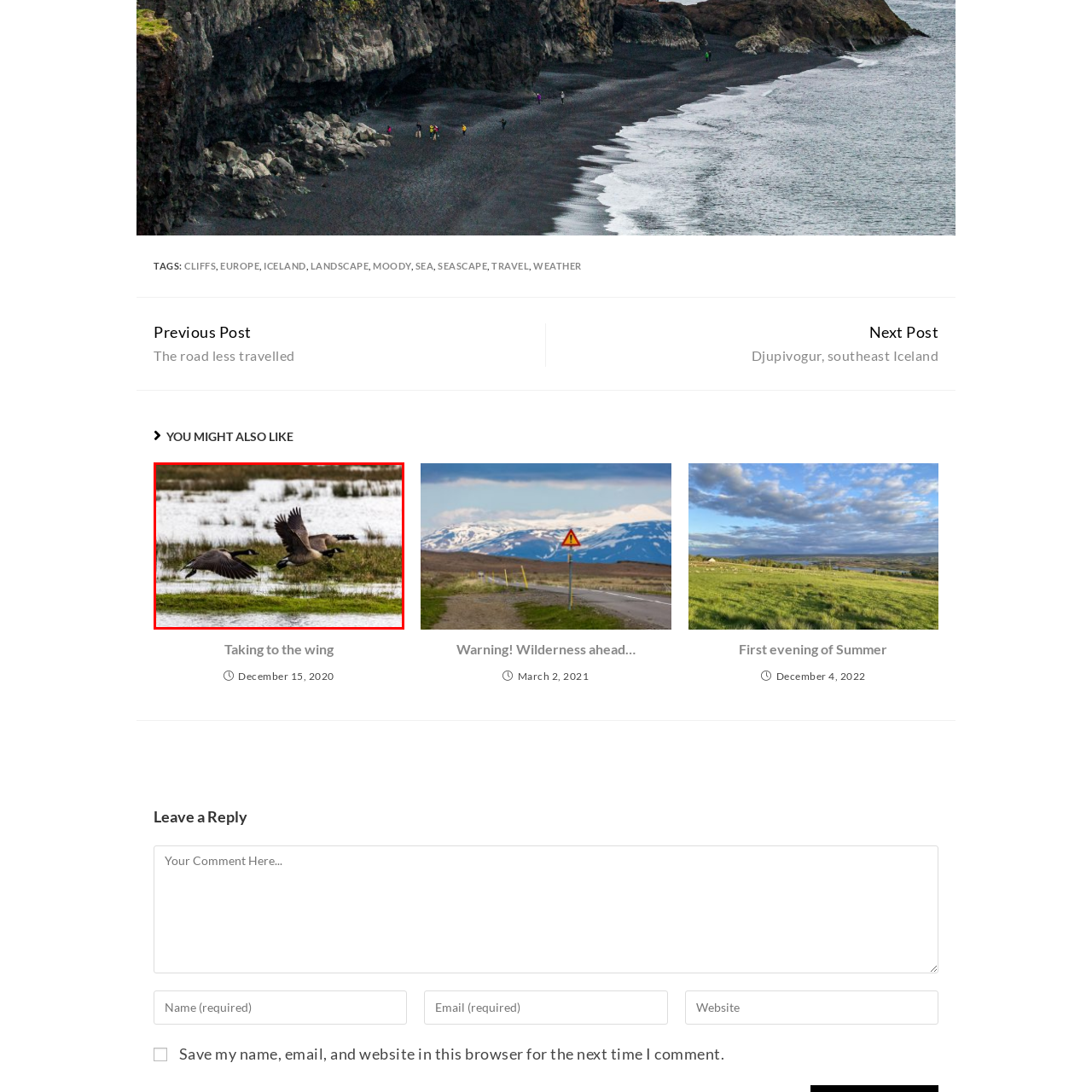What is the setting of the image?
Focus on the section of the image encased in the red bounding box and provide a detailed answer based on the visual details you find.

The caption describes the scene as a 'serene wetland setting', which implies that the image is taken in a wetland environment, characterized by the presence of water and lush green grasses.